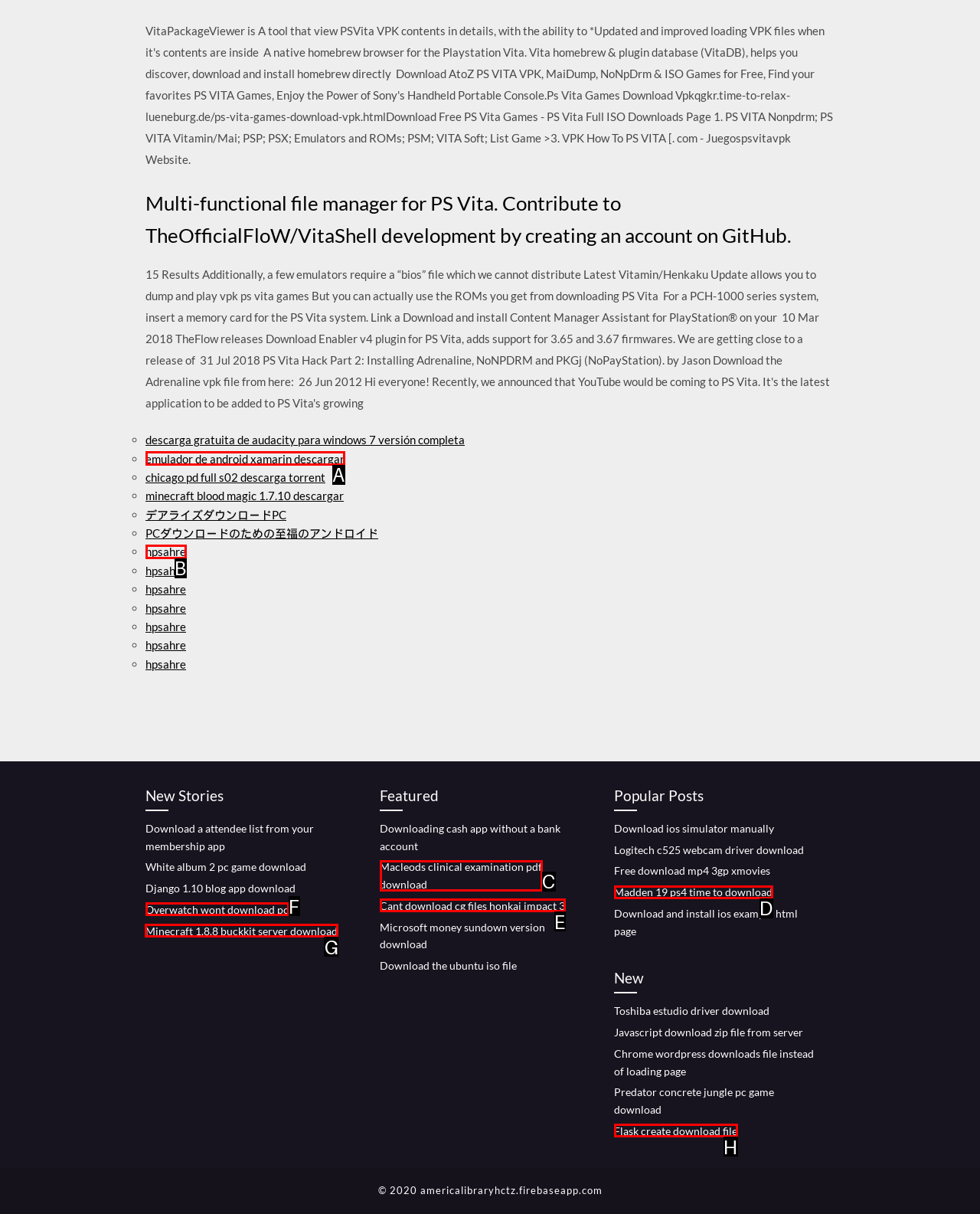Identify the HTML element to click to execute this task: Click on 'Minecraft 1.8.8 buckkit server download' Respond with the letter corresponding to the proper option.

G